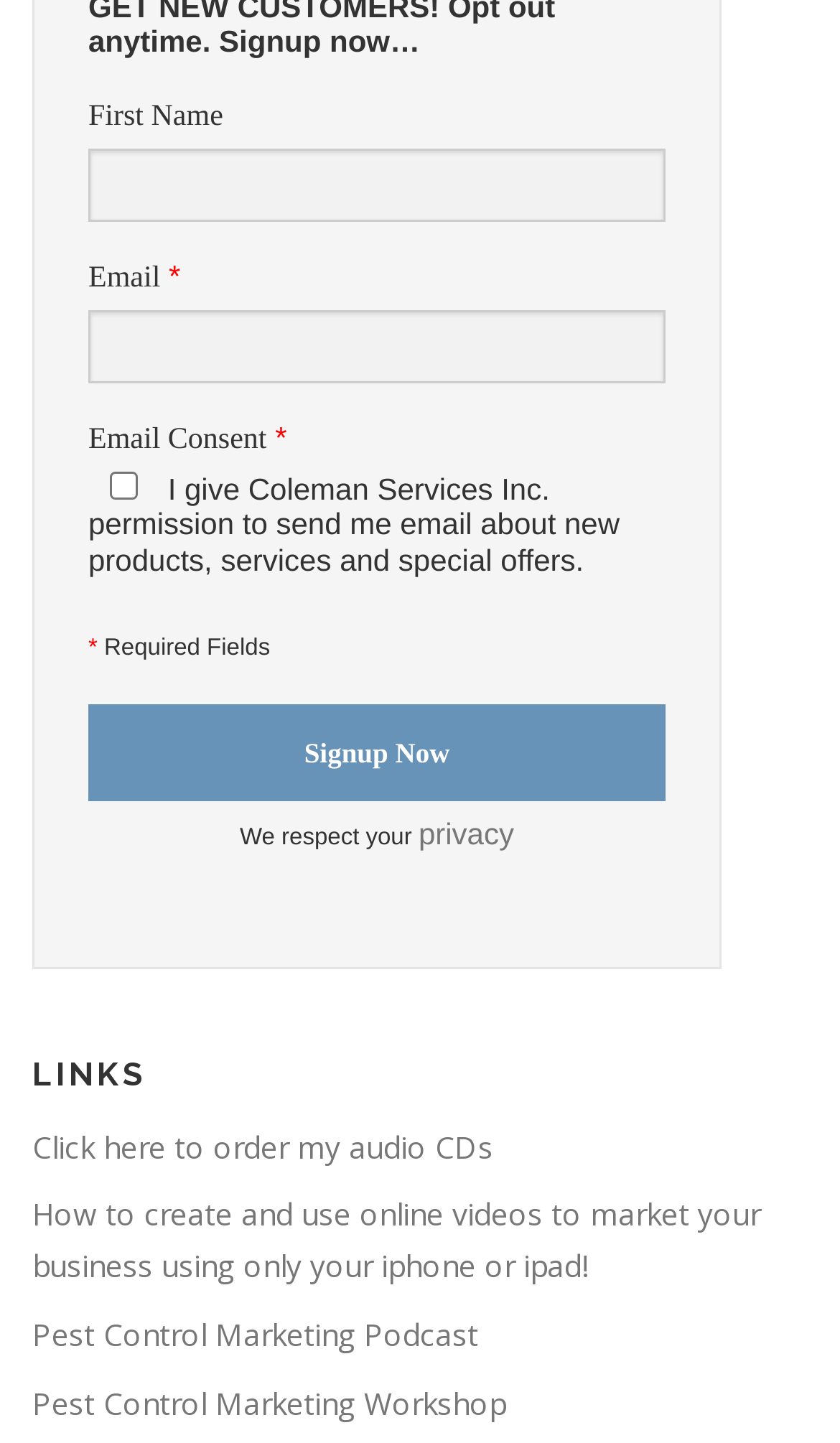Determine the bounding box coordinates of the clickable area required to perform the following instruction: "Click on '5 Reasons You Should Build Your Own Home!' article". The coordinates should be represented as four float numbers between 0 and 1: [left, top, right, bottom].

None